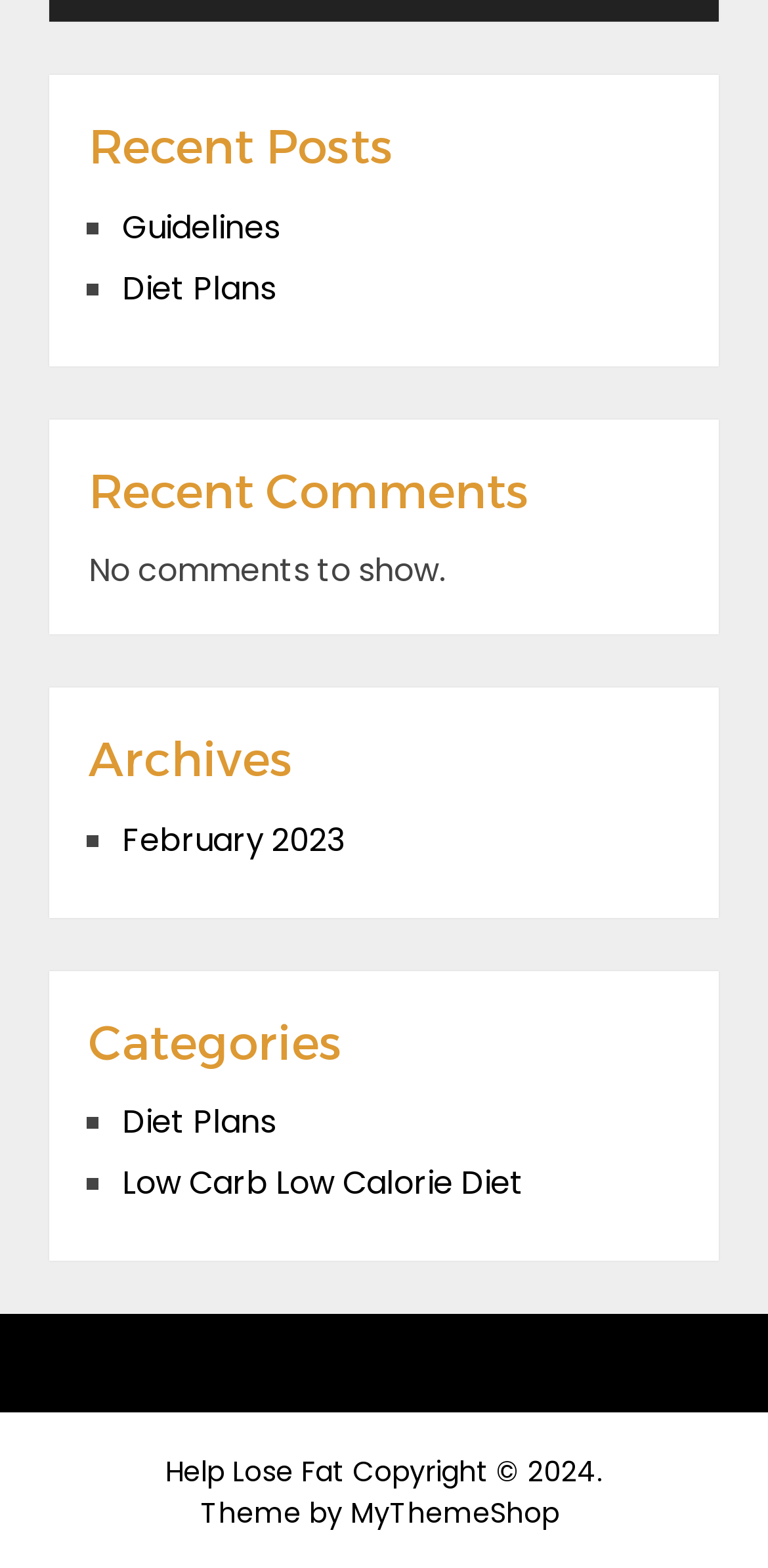Please answer the following question using a single word or phrase: 
What is the copyright year?

2024